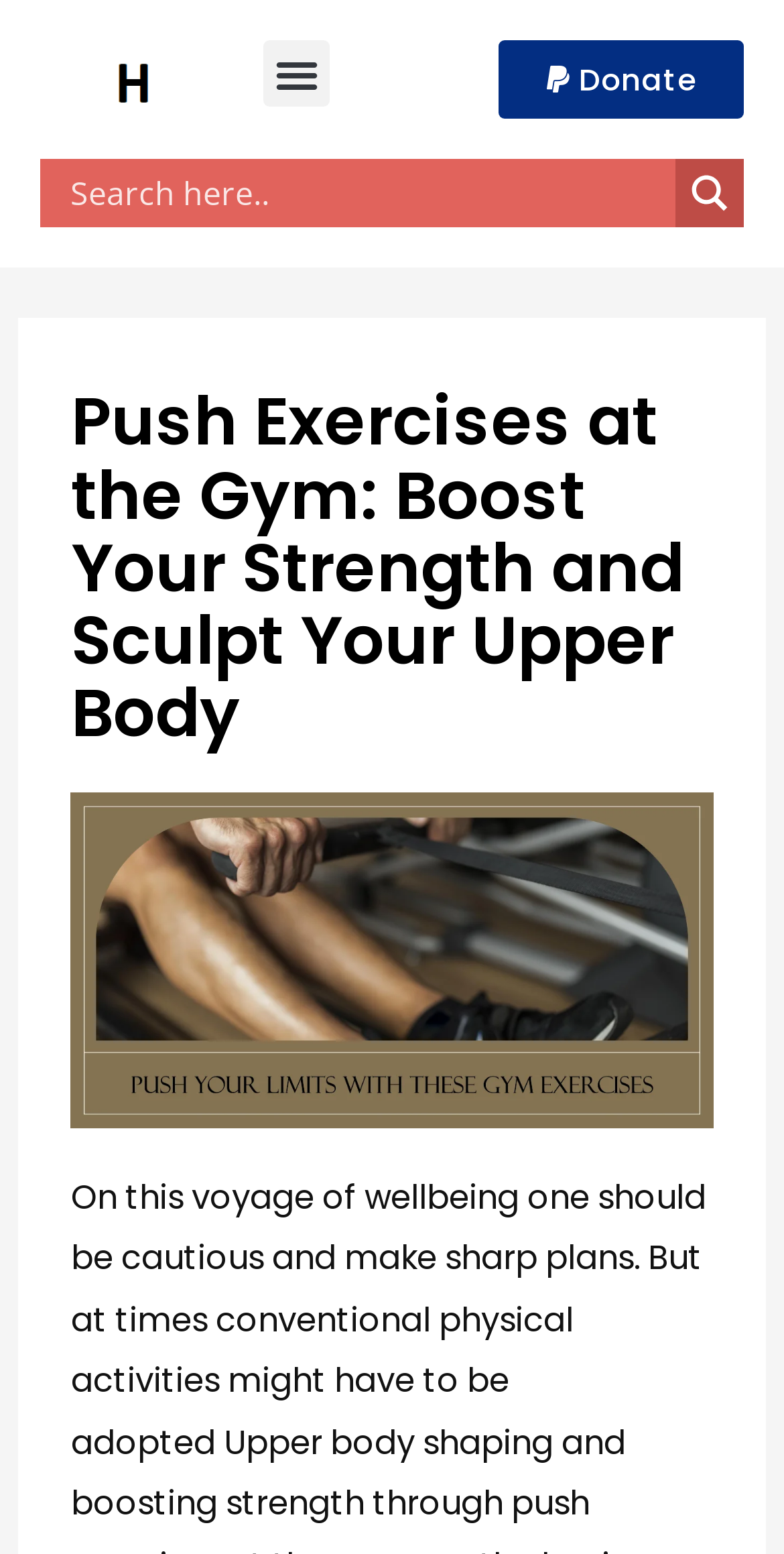Provide a short answer to the following question with just one word or phrase: Is the search autocomplete feature enabled?

No